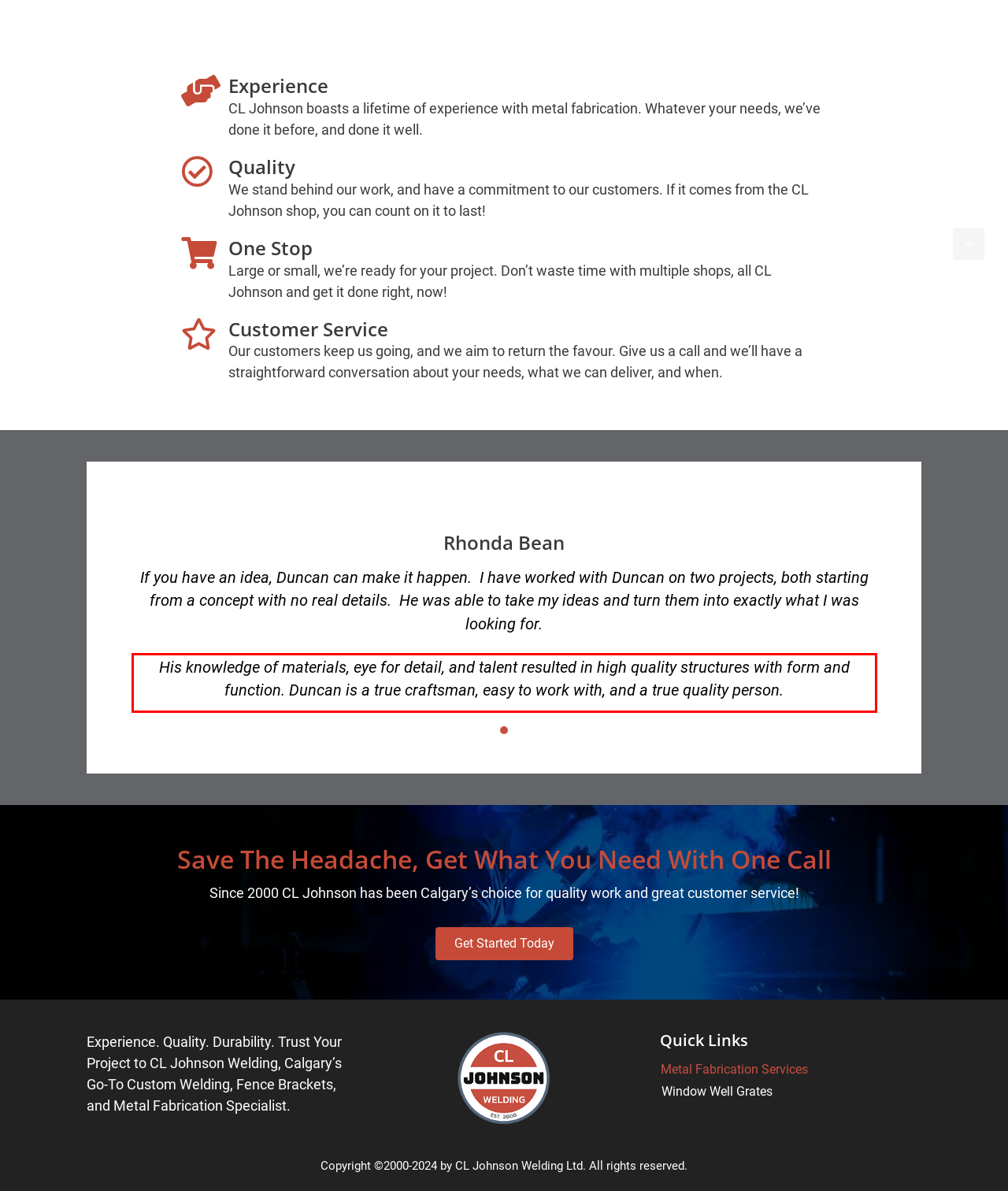You have a screenshot of a webpage with a UI element highlighted by a red bounding box. Use OCR to obtain the text within this highlighted area.

His knowledge of materials, eye for detail, and talent resulted in high quality structures with form and function. Duncan is a true craftsman, easy to work with, and a true quality person.